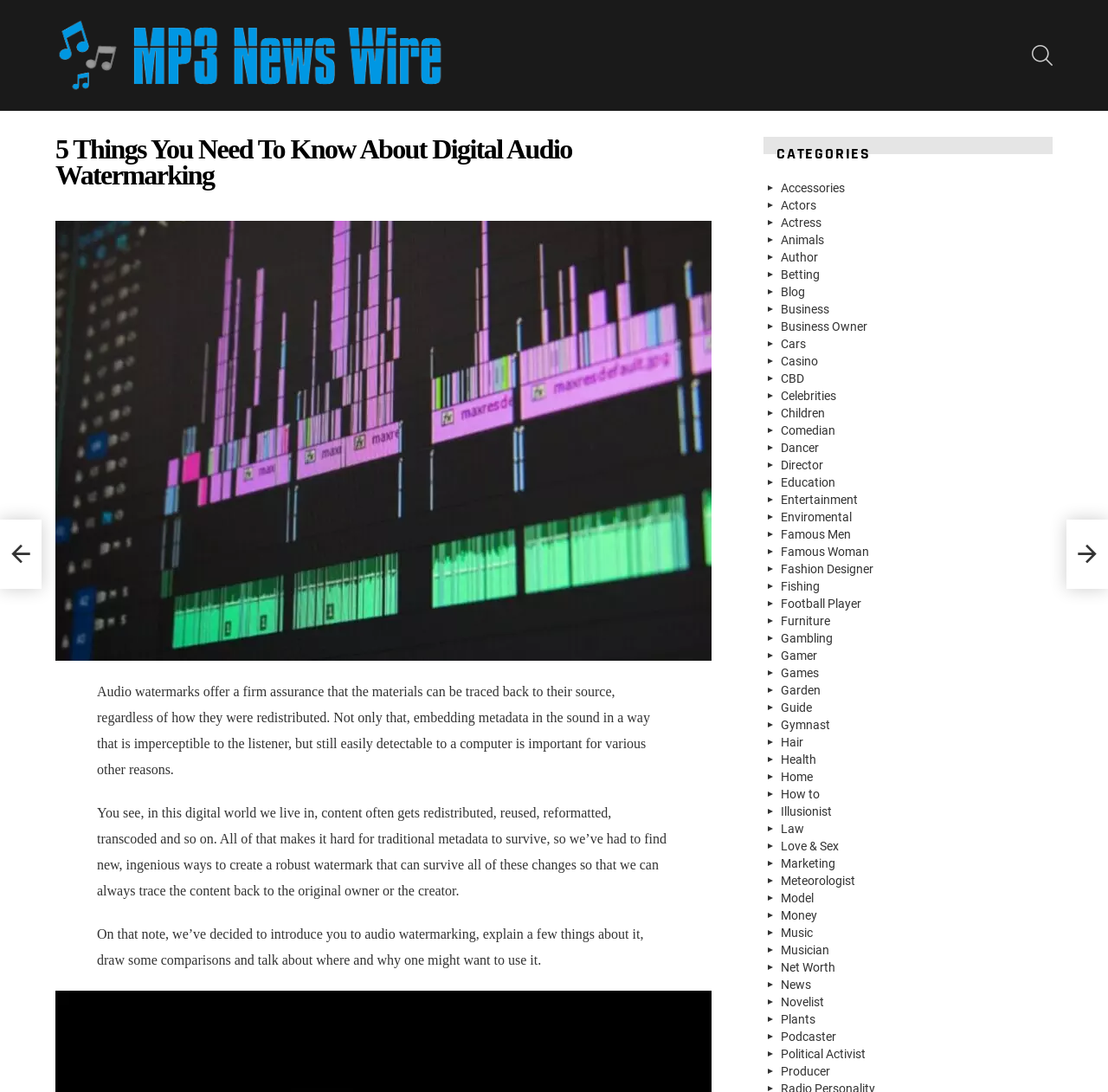What is the main topic of the article?
Look at the screenshot and provide an in-depth answer.

The main topic of the article can be inferred from the heading '5 Things You Need To Know About Digital Audio Watermarking' which is prominently displayed on the webpage.